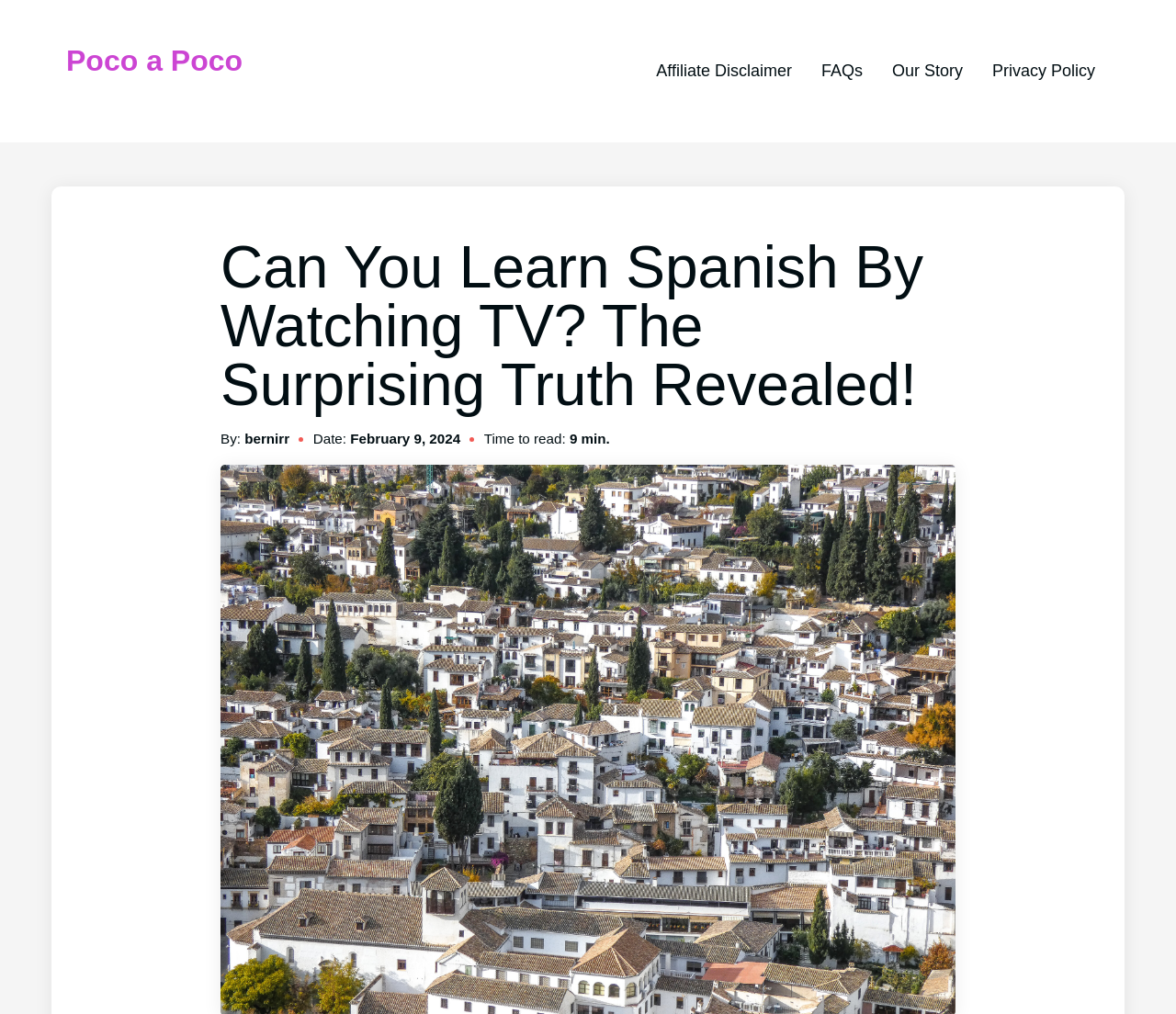Locate and extract the text of the main heading on the webpage.

Can You Learn Spanish By Watching TV? The Surprising Truth Revealed!